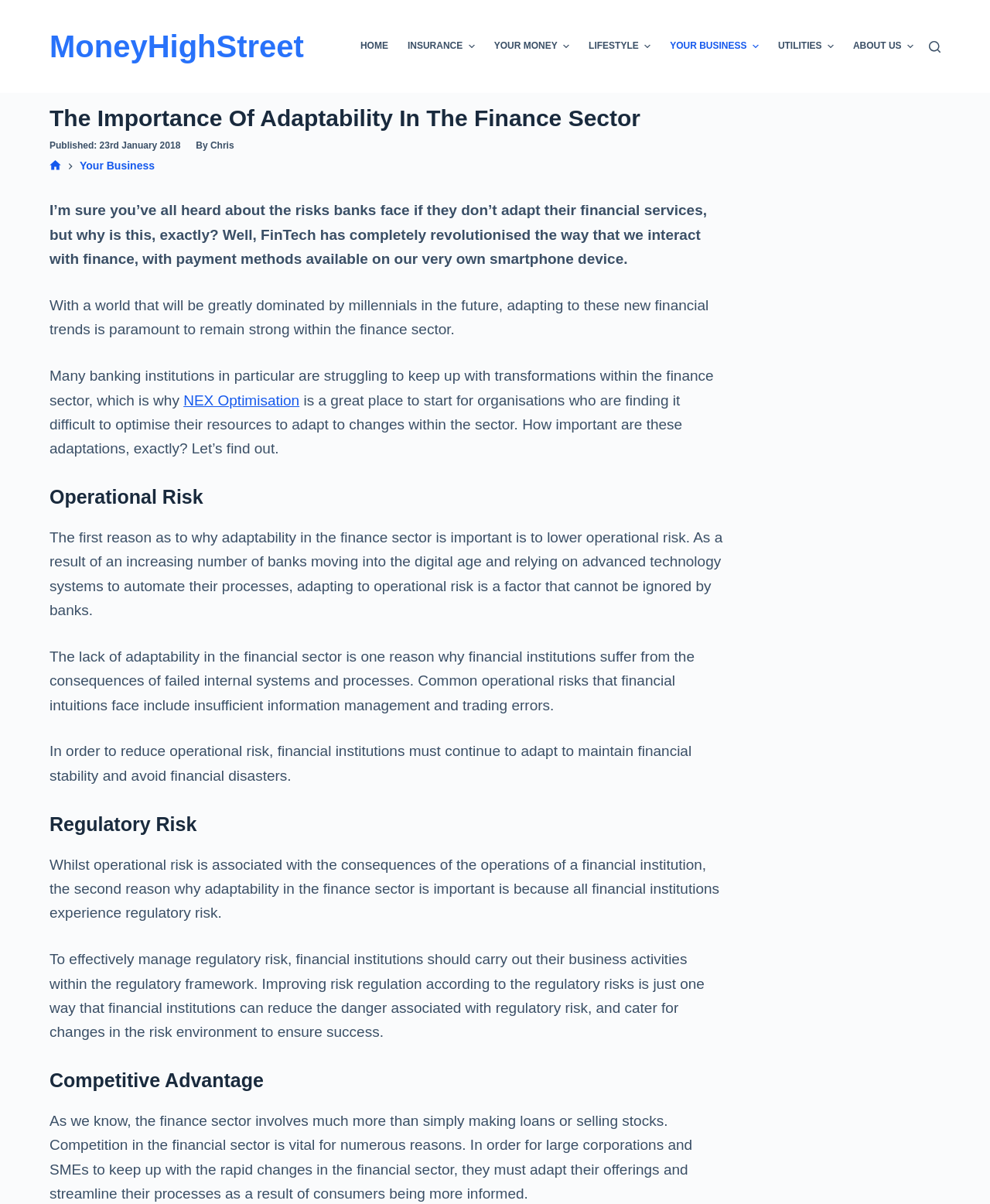Please use the details from the image to answer the following question comprehensively:
What is the purpose of NEX Optimisation?

According to the webpage, NEX Optimisation is a great place to start for organisations who are finding it difficult to optimise their resources to adapt to changes within the finance sector.